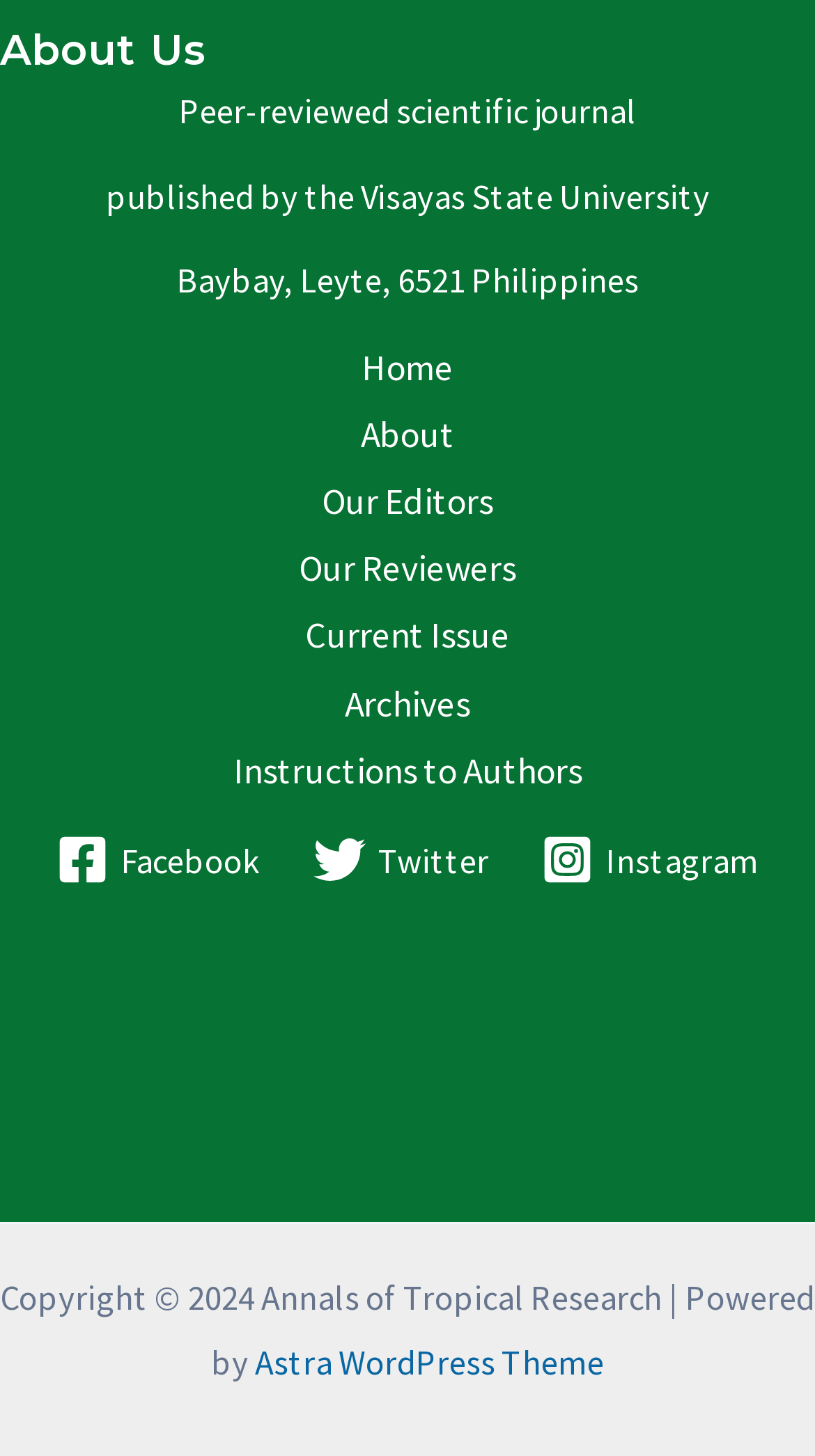Please identify the bounding box coordinates of the element that needs to be clicked to perform the following instruction: "go to home page".

[0.392, 0.229, 0.608, 0.275]